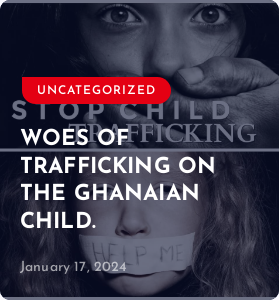Provide your answer in one word or a succinct phrase for the question: 
What is the date indicated in the image?

January 17, 2024